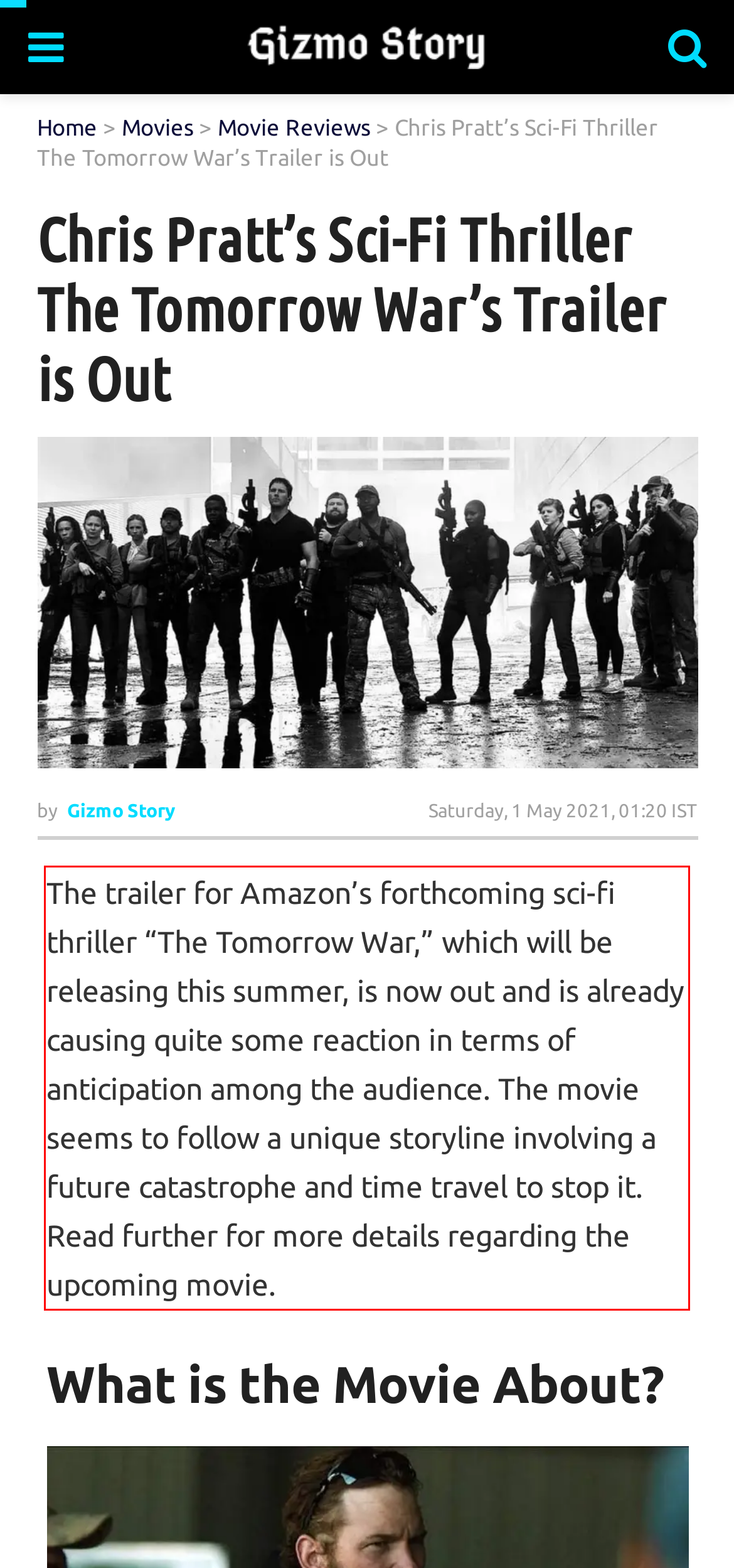Please look at the webpage screenshot and extract the text enclosed by the red bounding box.

The trailer for Amazon’s forthcoming sci-fi thriller “The Tomorrow War,” which will be releasing this summer, is now out and is already causing quite some reaction in terms of anticipation among the audience. The movie seems to follow a unique storyline involving a future catastrophe and time travel to stop it. Read further for more details regarding the upcoming movie.